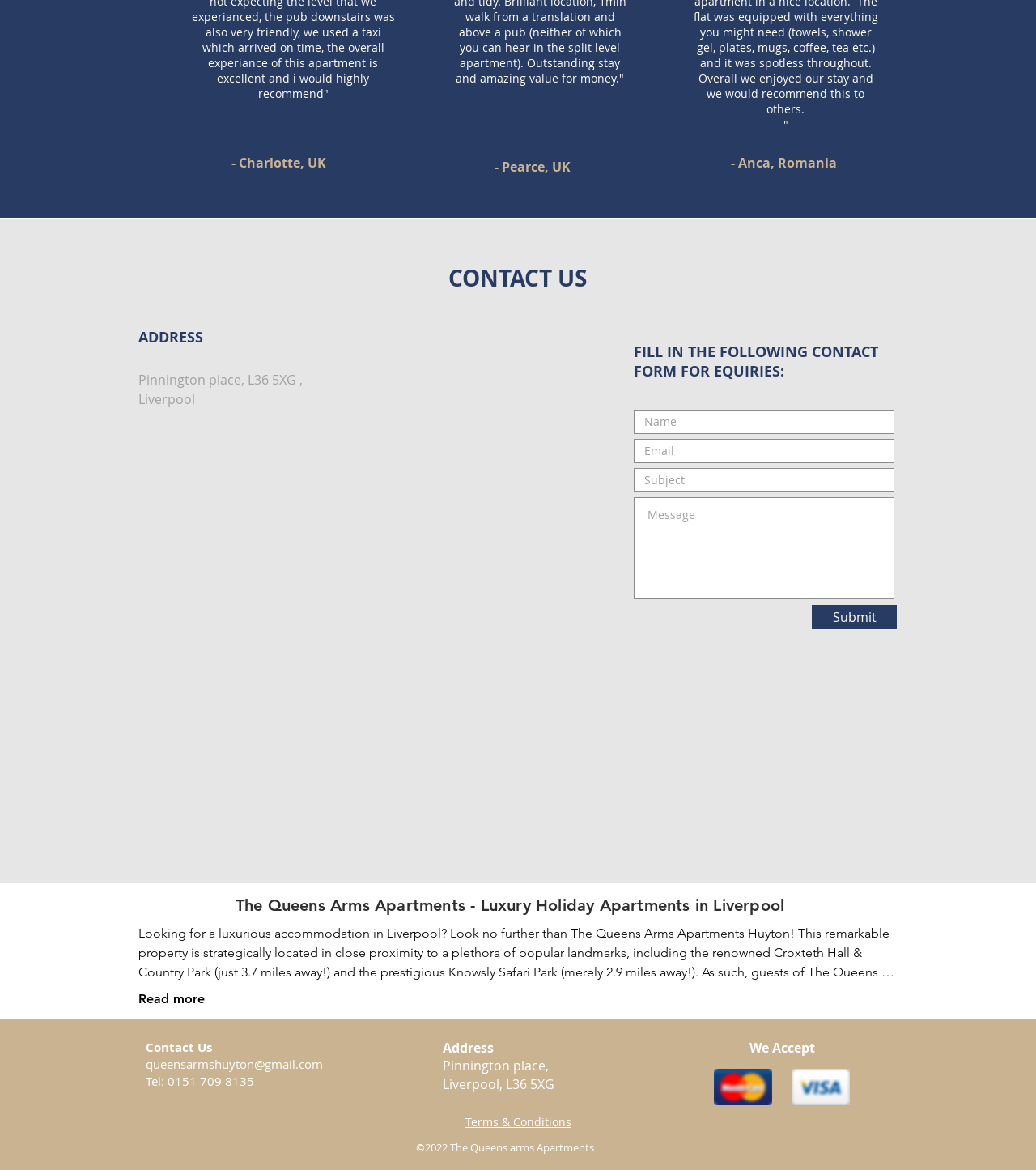What is below the Google Maps iframe?
Kindly offer a detailed explanation using the data available in the image.

I determined this by looking at the layout of the page and seeing that the Google Maps iframe is followed by a section with textboxes and a submit button, which is a typical contact form layout.